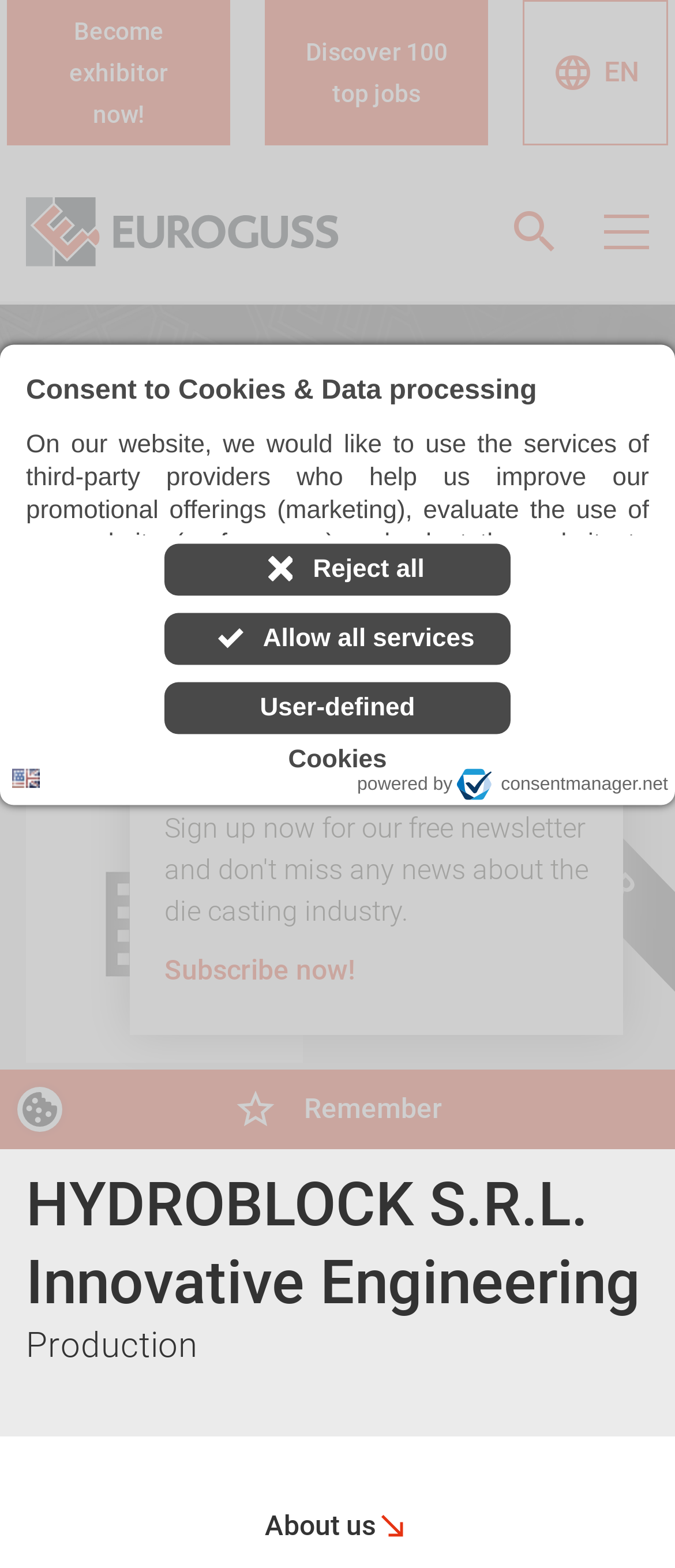Using the provided description: "powered by consentmanager.net", find the bounding box coordinates of the corresponding UI element. The output should be four float numbers between 0 and 1, in the format [left, top, right, bottom].

[0.511, 0.487, 0.995, 0.513]